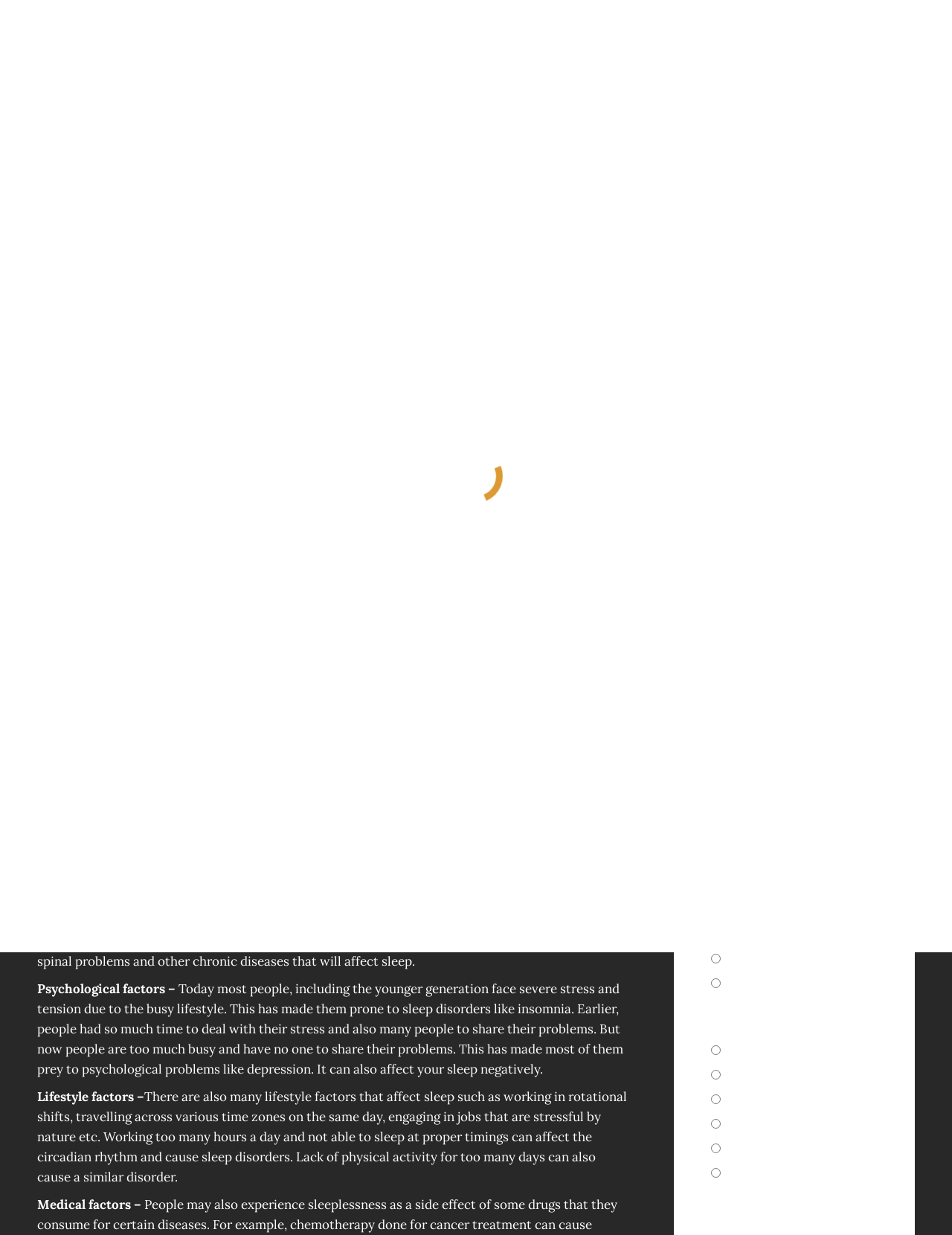What is the maximum price range for products?
Give a single word or phrase as your answer by examining the image.

7151